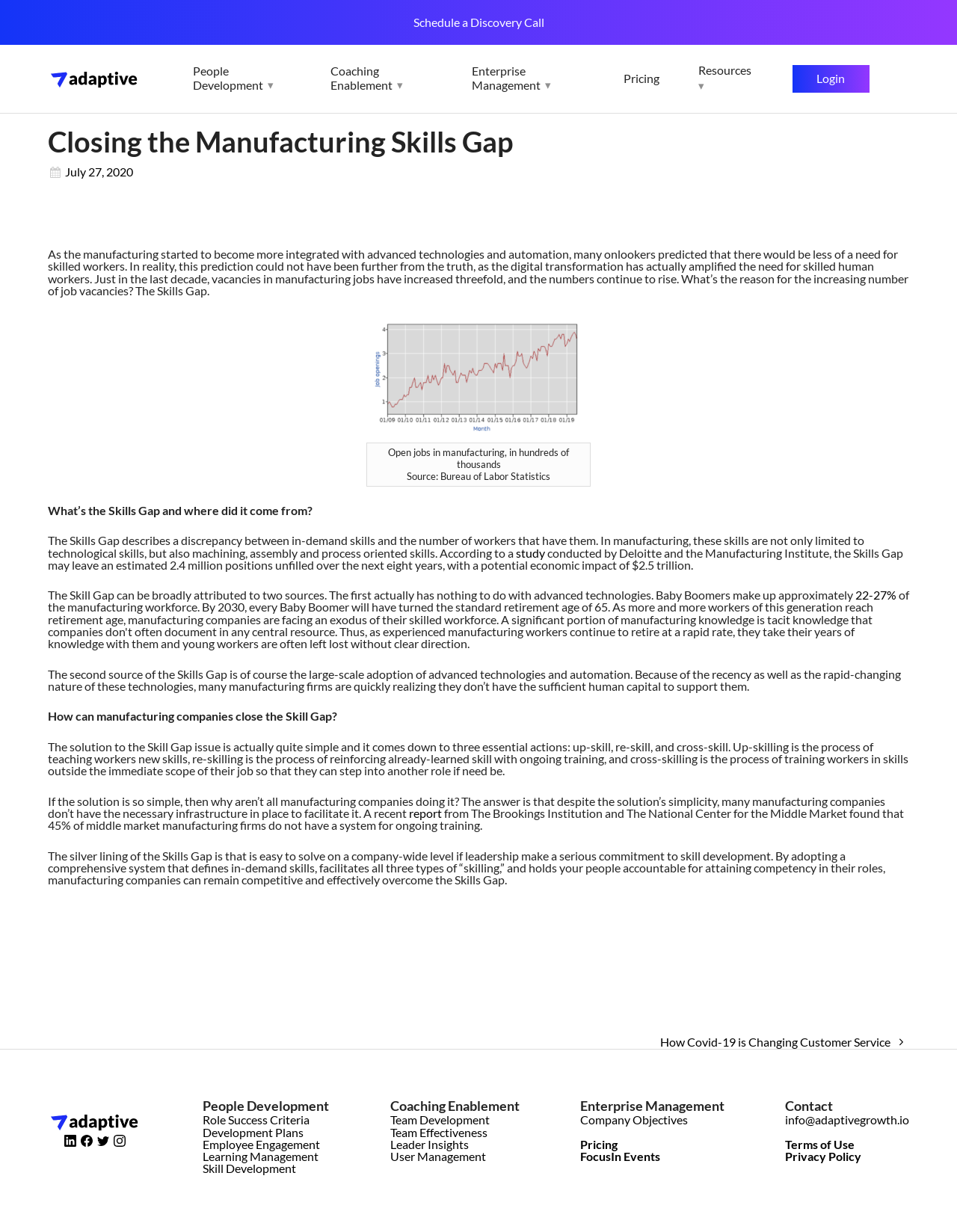Locate the bounding box of the UI element with the following description: "July 27, 2020".

[0.068, 0.144, 0.139, 0.155]